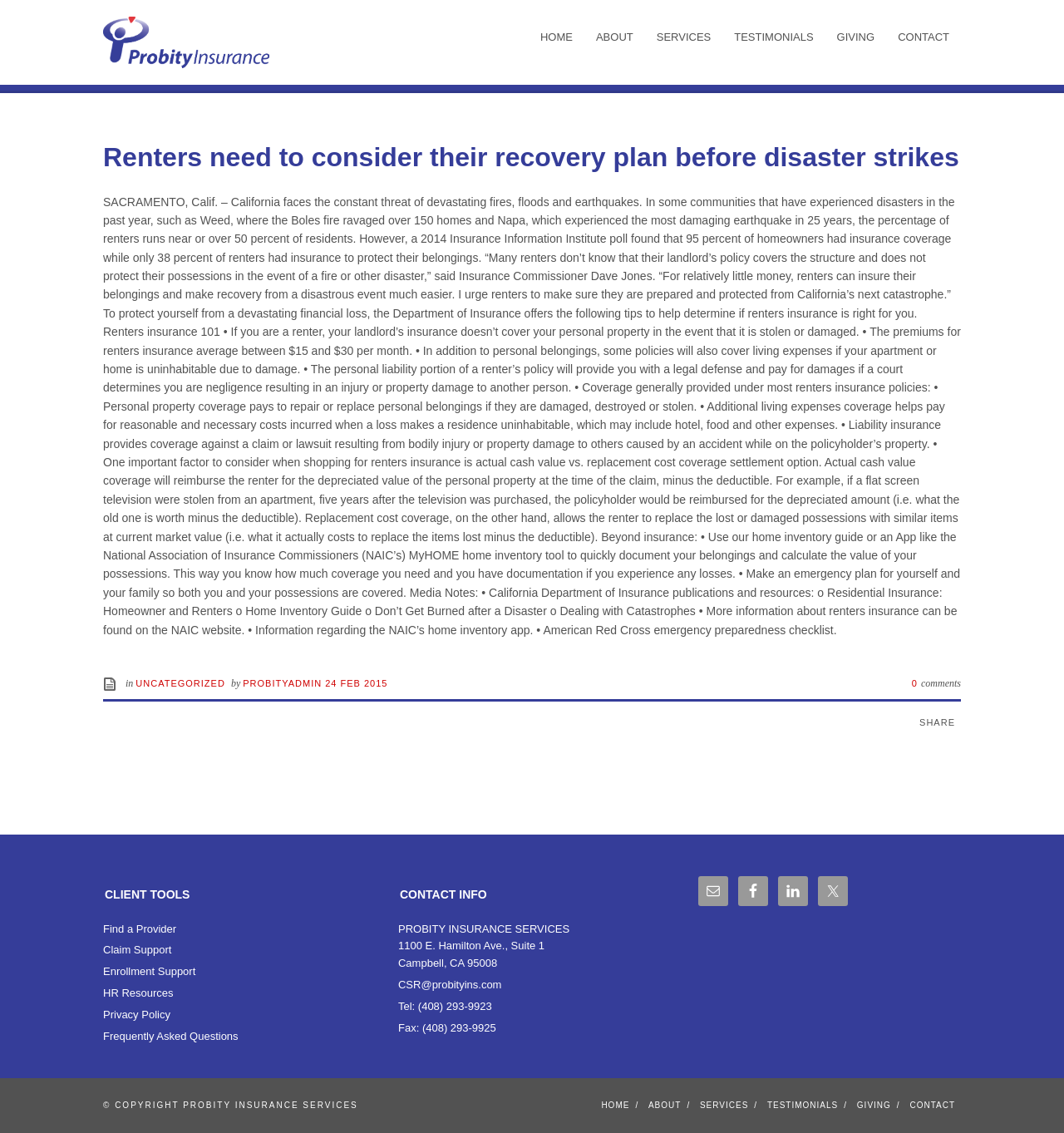Give the bounding box coordinates for this UI element: "About". The coordinates should be four float numbers between 0 and 1, arranged as [left, top, right, bottom].

[0.609, 0.972, 0.64, 0.98]